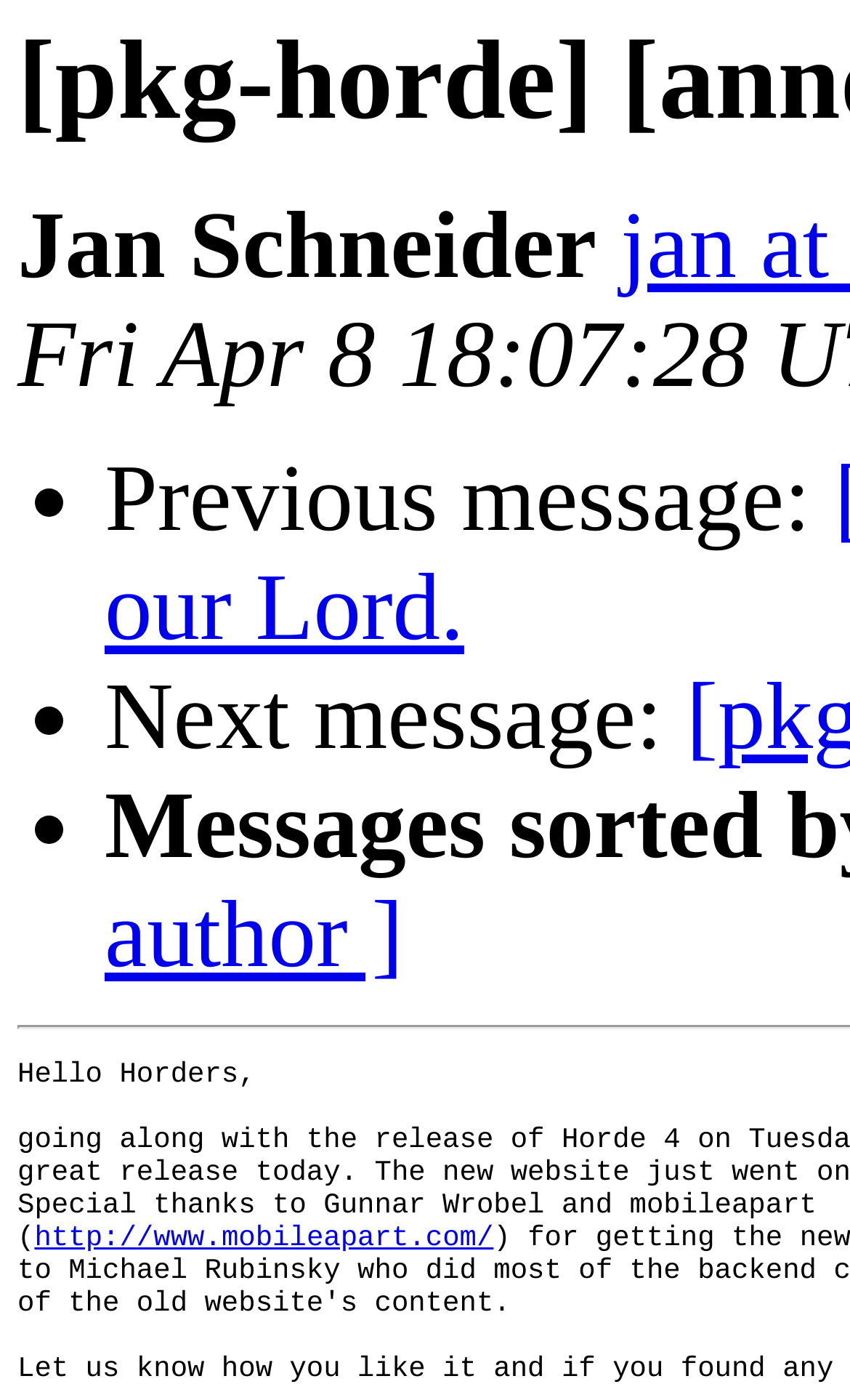Please reply to the following question with a single word or a short phrase:
How many list markers are there on the webpage?

3